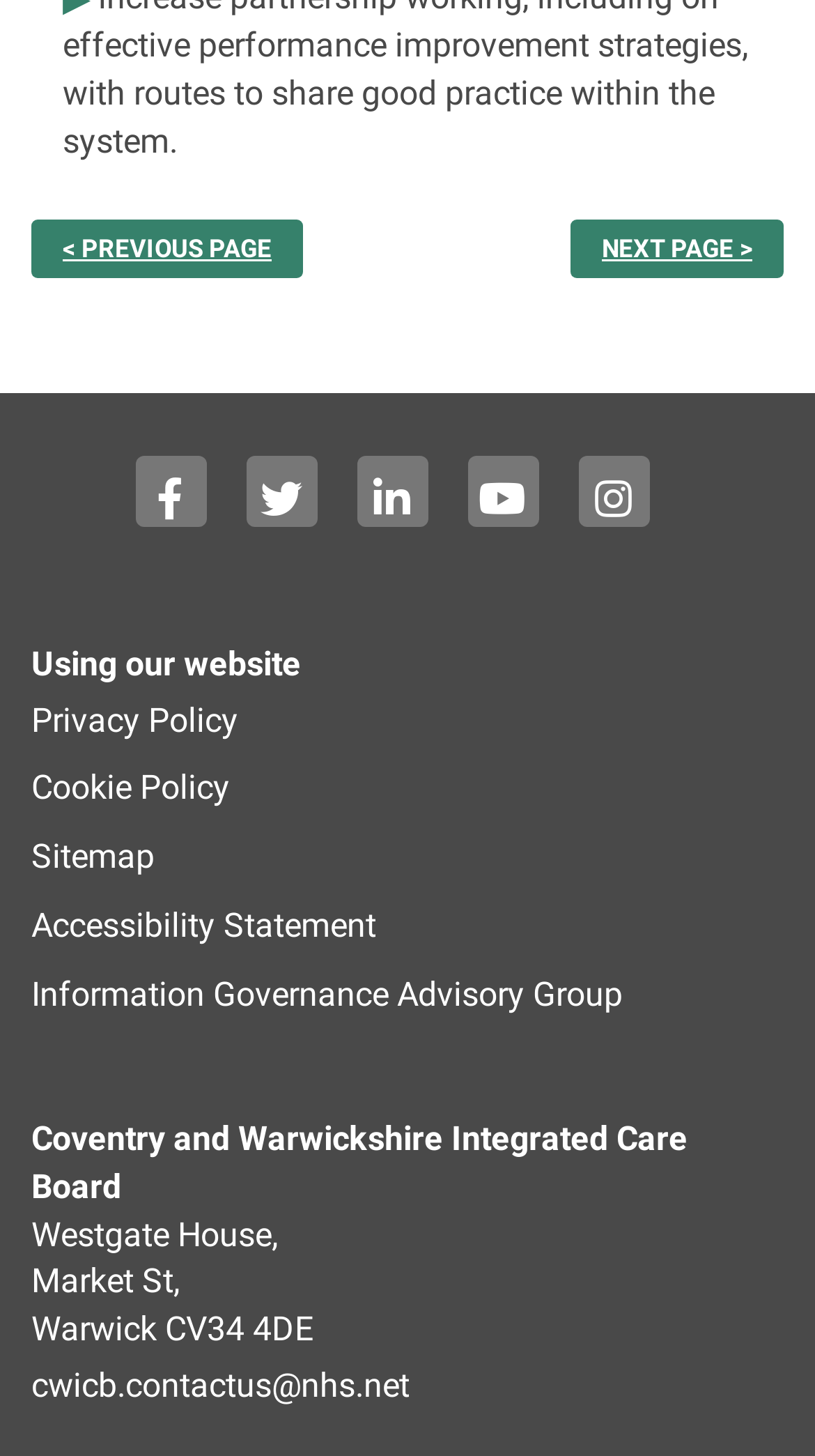Determine the bounding box coordinates of the UI element that matches the following description: "cwicb.contactus@nhs.net". The coordinates should be four float numbers between 0 and 1 in the format [left, top, right, bottom].

[0.038, 0.931, 0.503, 0.978]